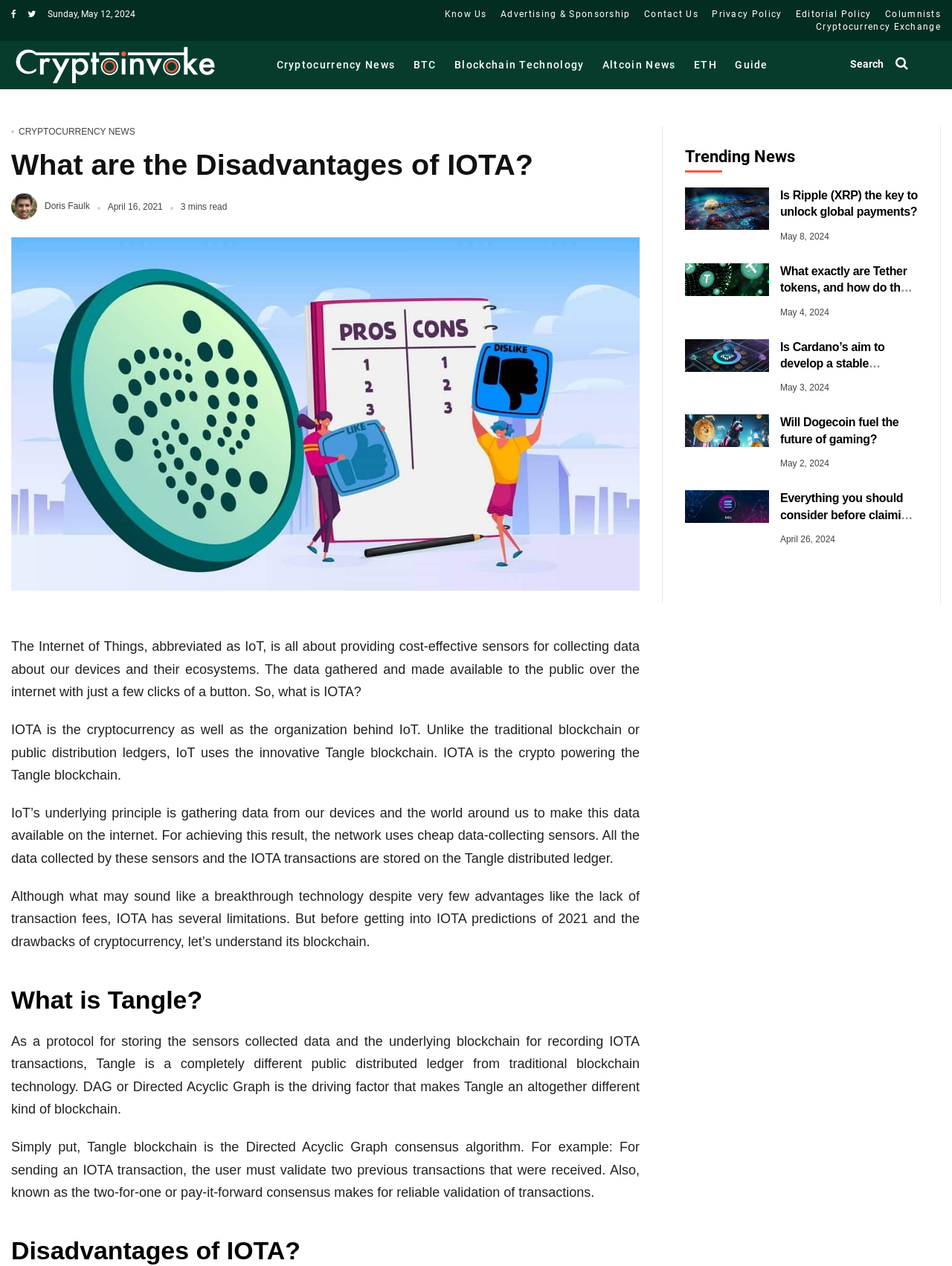Identify the coordinates of the bounding box for the element that must be clicked to accomplish the instruction: "Check the 'Cryptocurrency News'".

[0.282, 0.032, 0.423, 0.071]